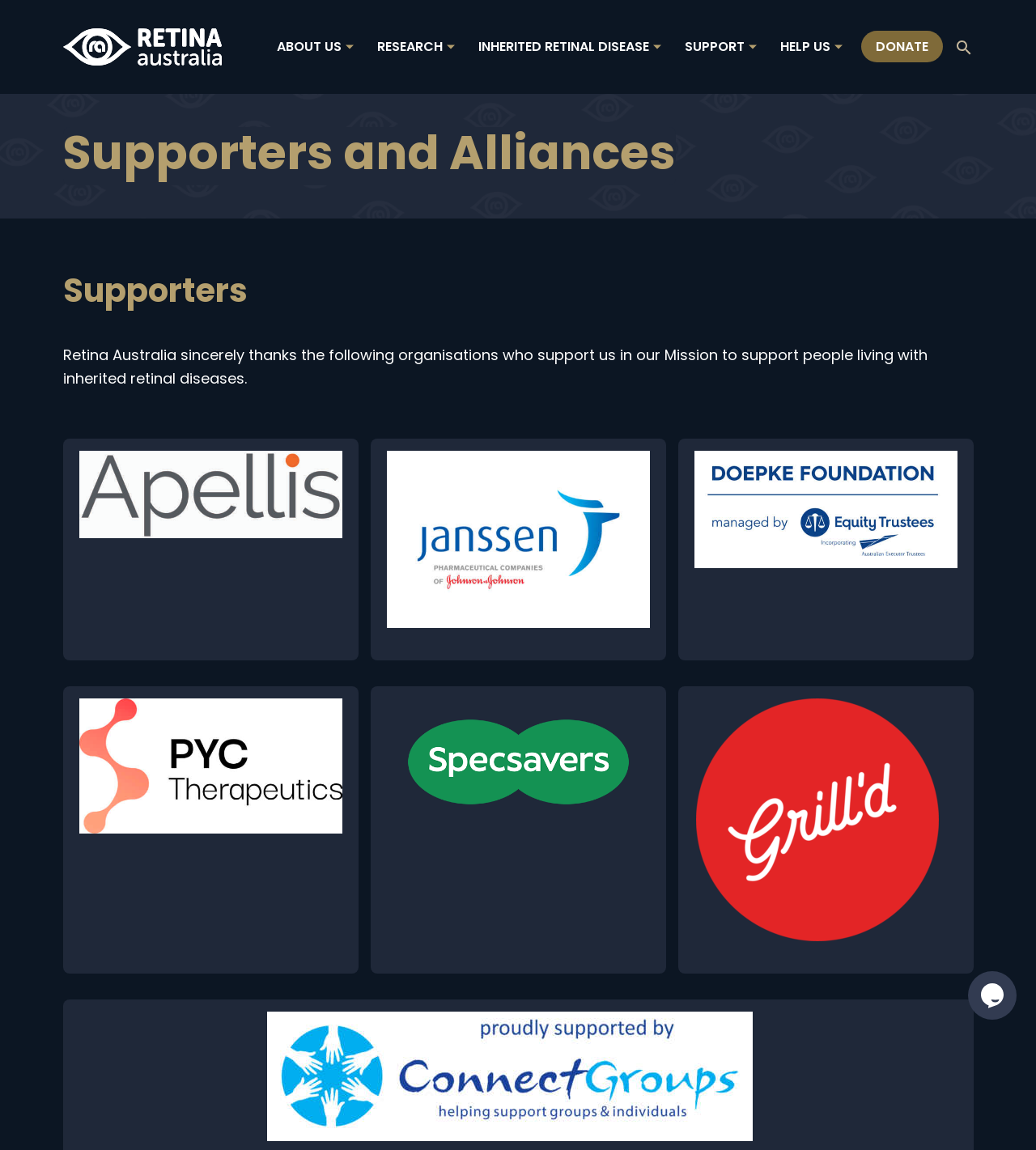Answer the question in one word or a short phrase:
What is the position of the 'DONATE' link on the webpage?

Top right